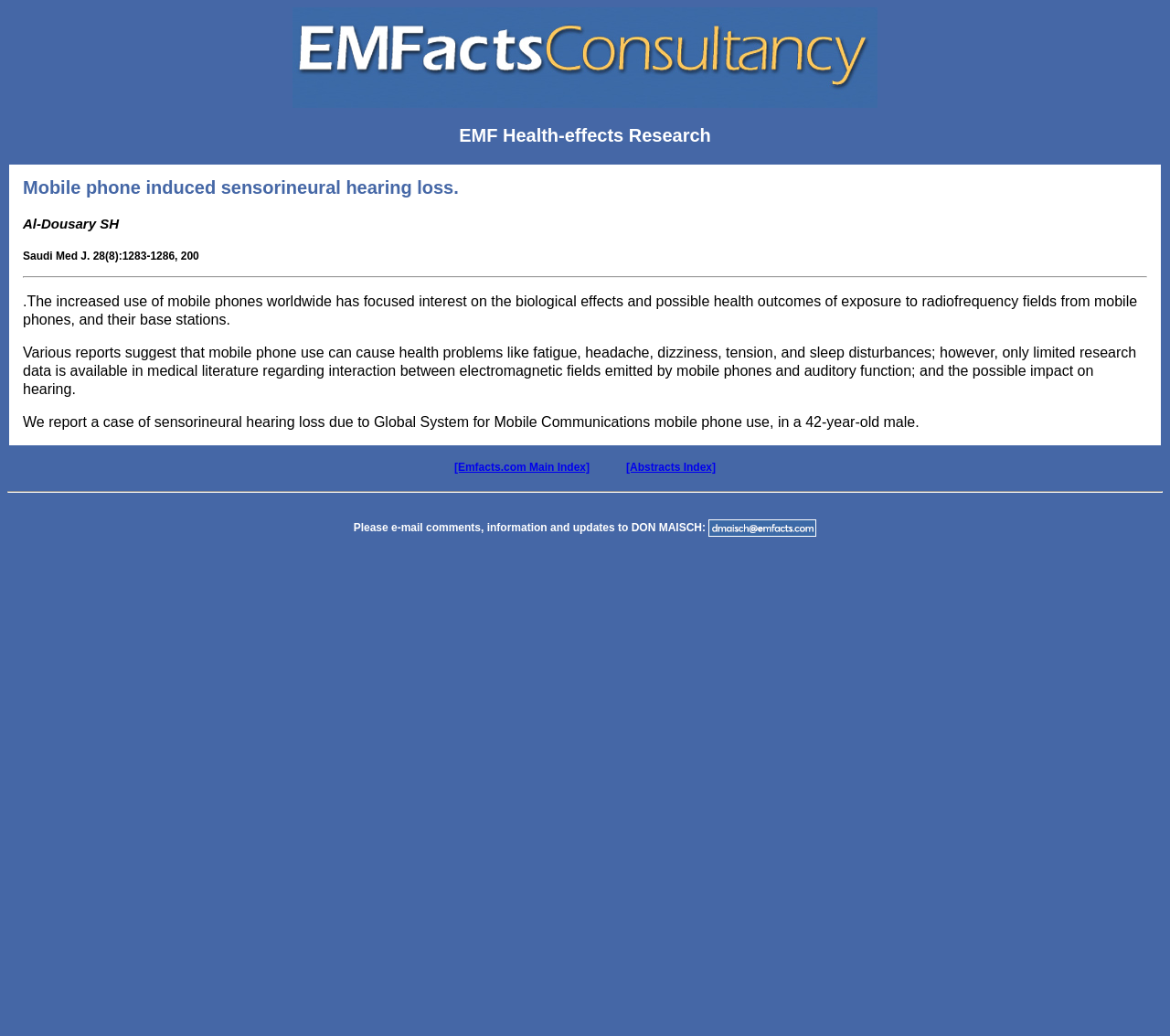Reply to the question with a single word or phrase:
What is the topic of the research?

Mobile phone health effects